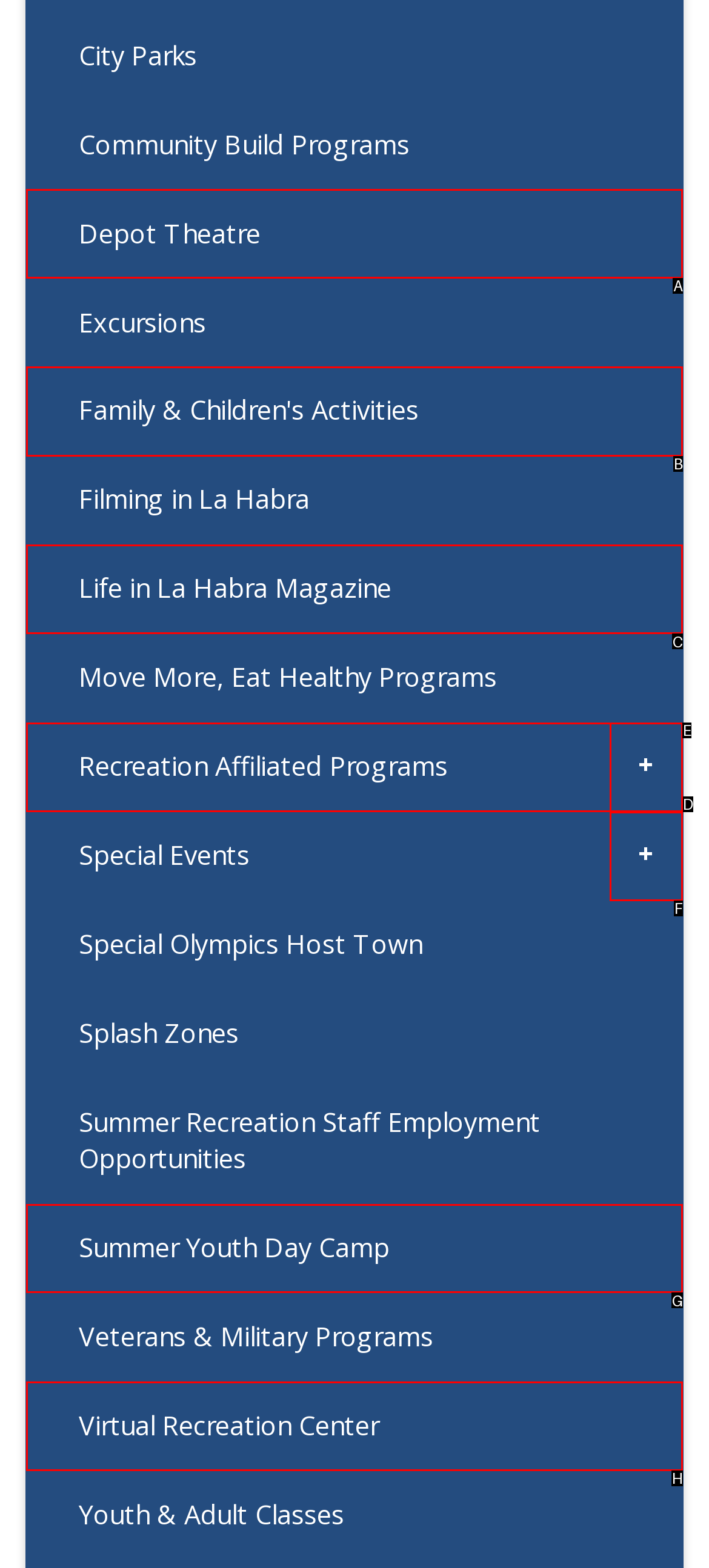Identify the correct option to click in order to complete this task: Learn about Family & Children's Activities
Answer with the letter of the chosen option directly.

B